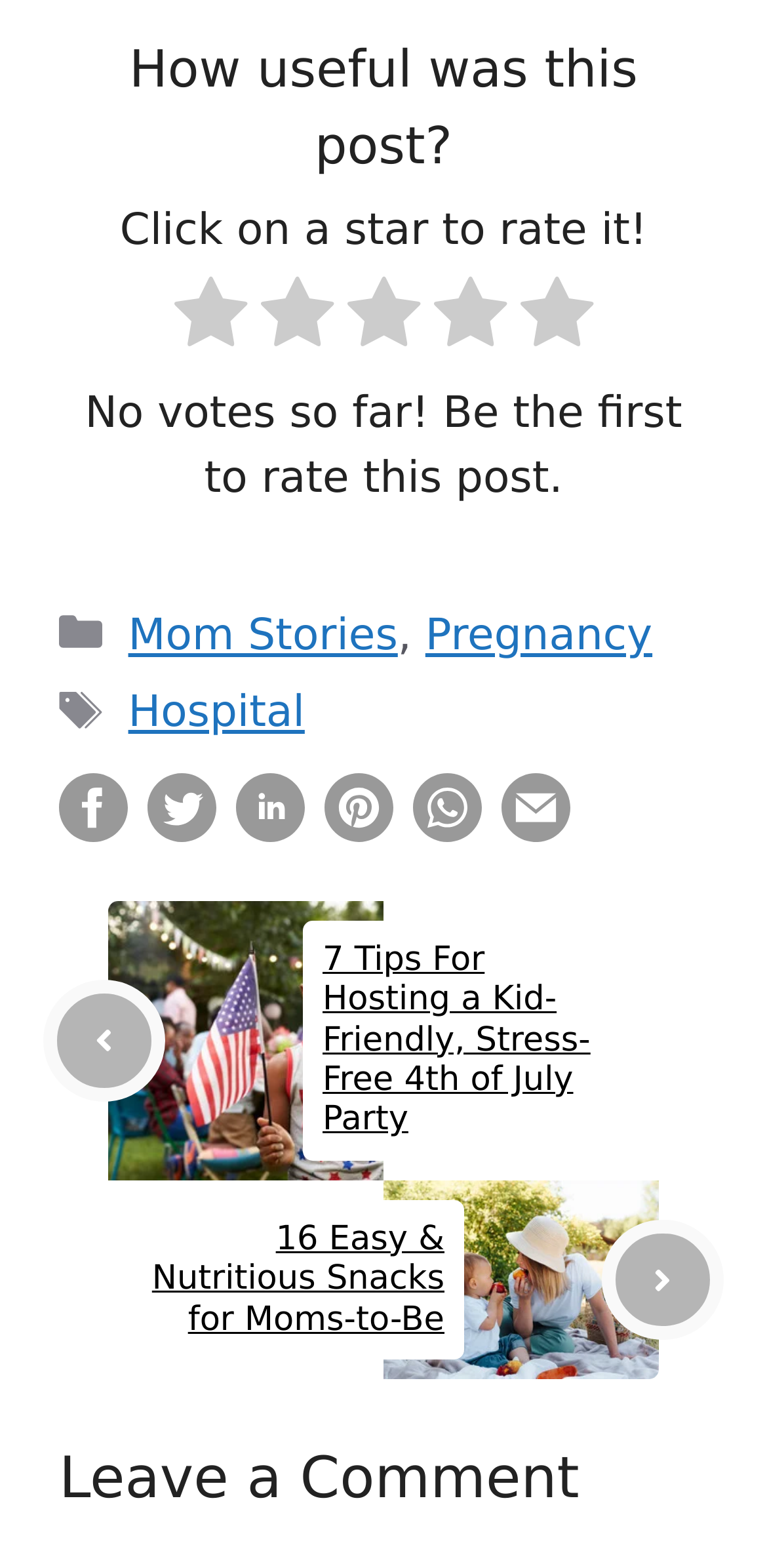Please specify the coordinates of the bounding box for the element that should be clicked to carry out this instruction: "Leave a comment". The coordinates must be four float numbers between 0 and 1, formatted as [left, top, right, bottom].

[0.077, 0.921, 0.923, 0.97]